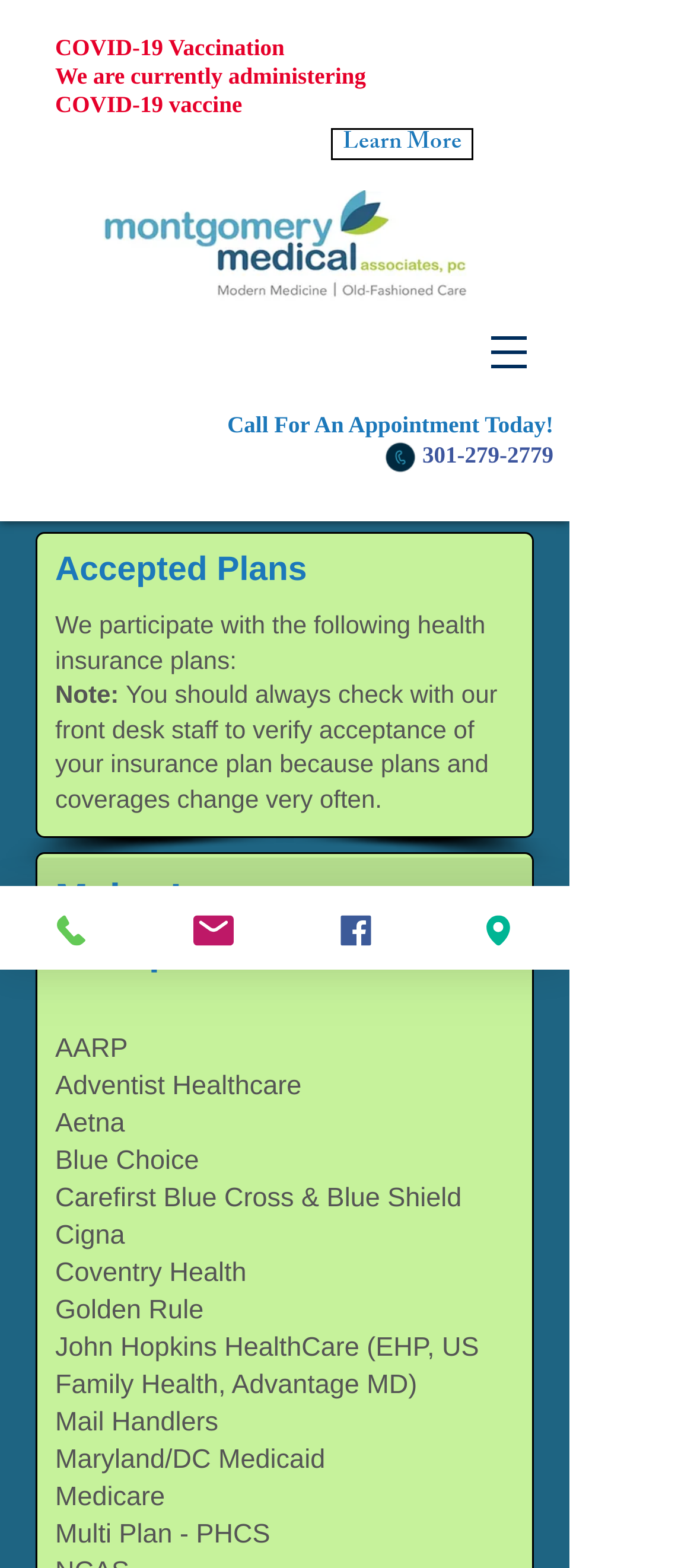Detail the features and information presented on the webpage.

The webpage is about Montgomery Medical's accepted plans. At the top, there is a logo of MMAPC on the left, and a navigation menu on the right. Below the logo, there is a section about COVID-19 vaccination, which includes a heading, a brief description, and a "Learn More" link. 

On the right side of the COVID-19 section, there is a call-to-action button "Call For An Appointment Today!" with a phone number "301-279-2779" next to it. 

Below the COVID-19 section, there is a main content area that lists the accepted health insurance plans. The list is divided into two parts: a brief introduction and a list of insurance providers. The introduction explains that the medical center participates with various health insurance plans and advises visitors to verify the acceptance of their insurance plan with the front desk staff. 

The list of insurance providers includes 15 items, such as AARP, Aetna, Blue Choice, and Medicare, among others. Each item is a separate text element, and they are arranged vertically in a single column. 

At the bottom of the page, there are four links to contact the medical center: "Phone", "Email", "Facebook", and "Address". Each link has a corresponding icon next to it.